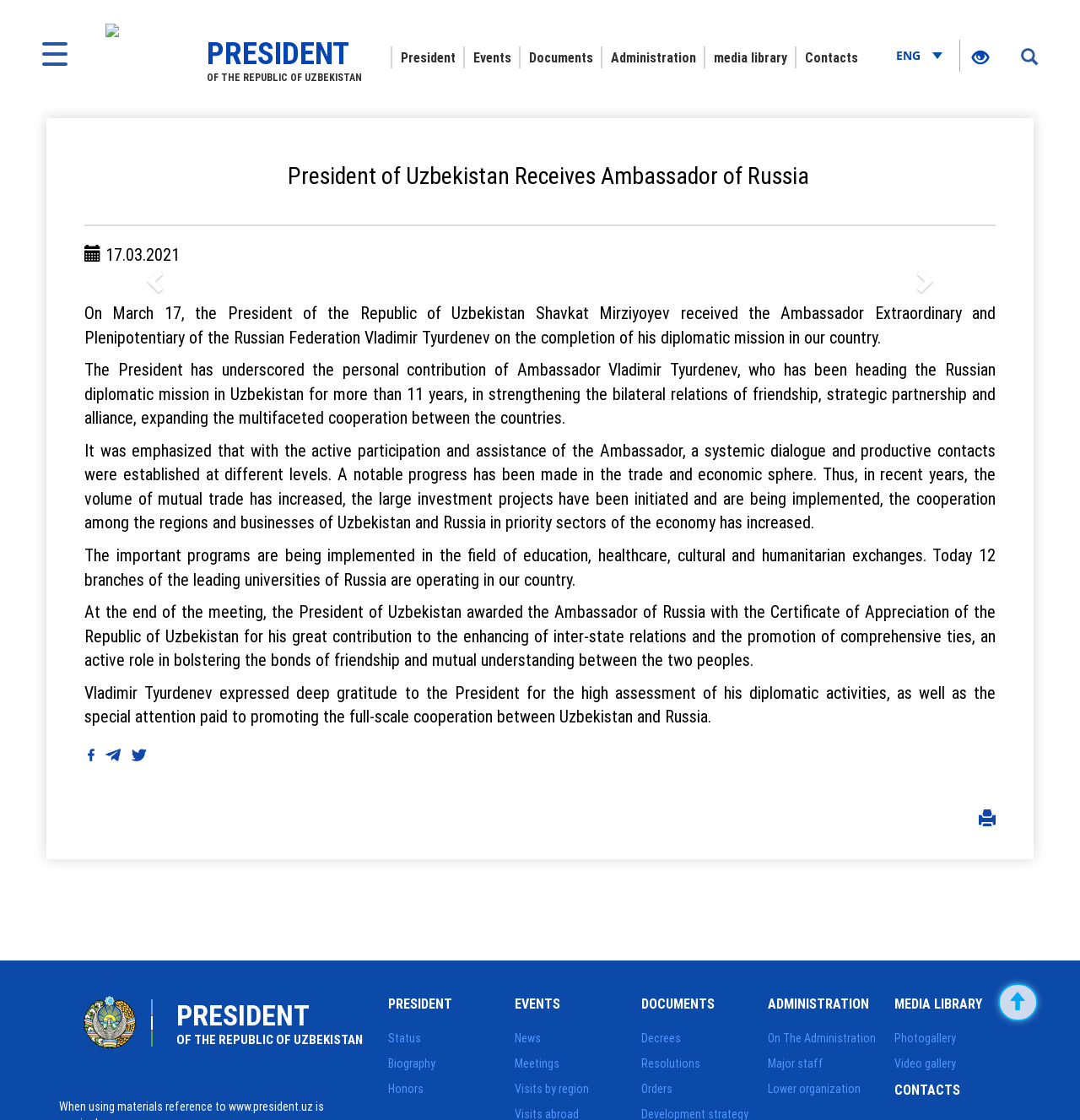Give the bounding box coordinates for this UI element: "Contacts". The coordinates should be four float numbers between 0 and 1, arranged as [left, top, right, bottom].

[0.828, 0.966, 0.889, 0.981]